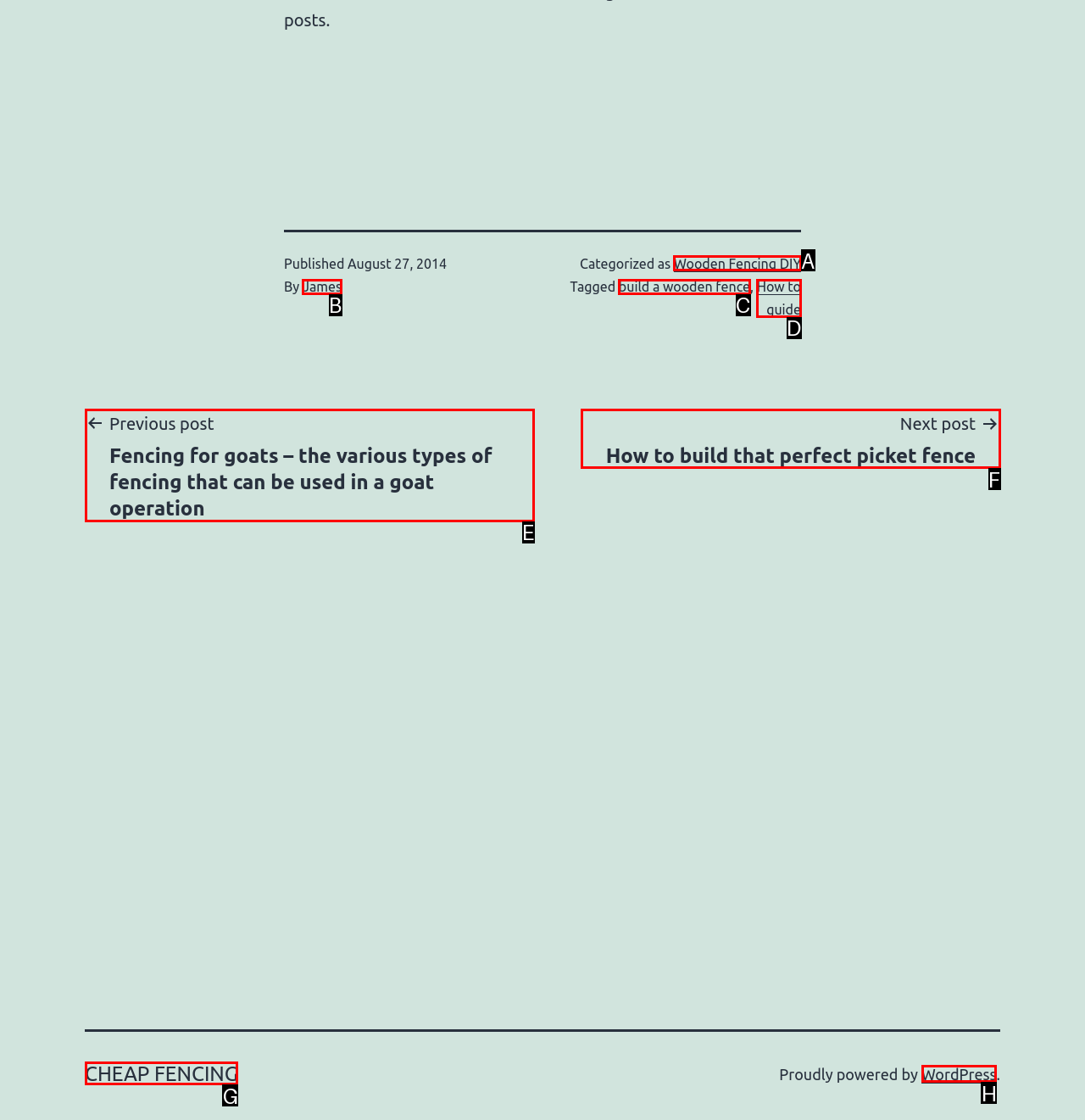Match the HTML element to the description: WordPress. Respond with the letter of the correct option directly.

H